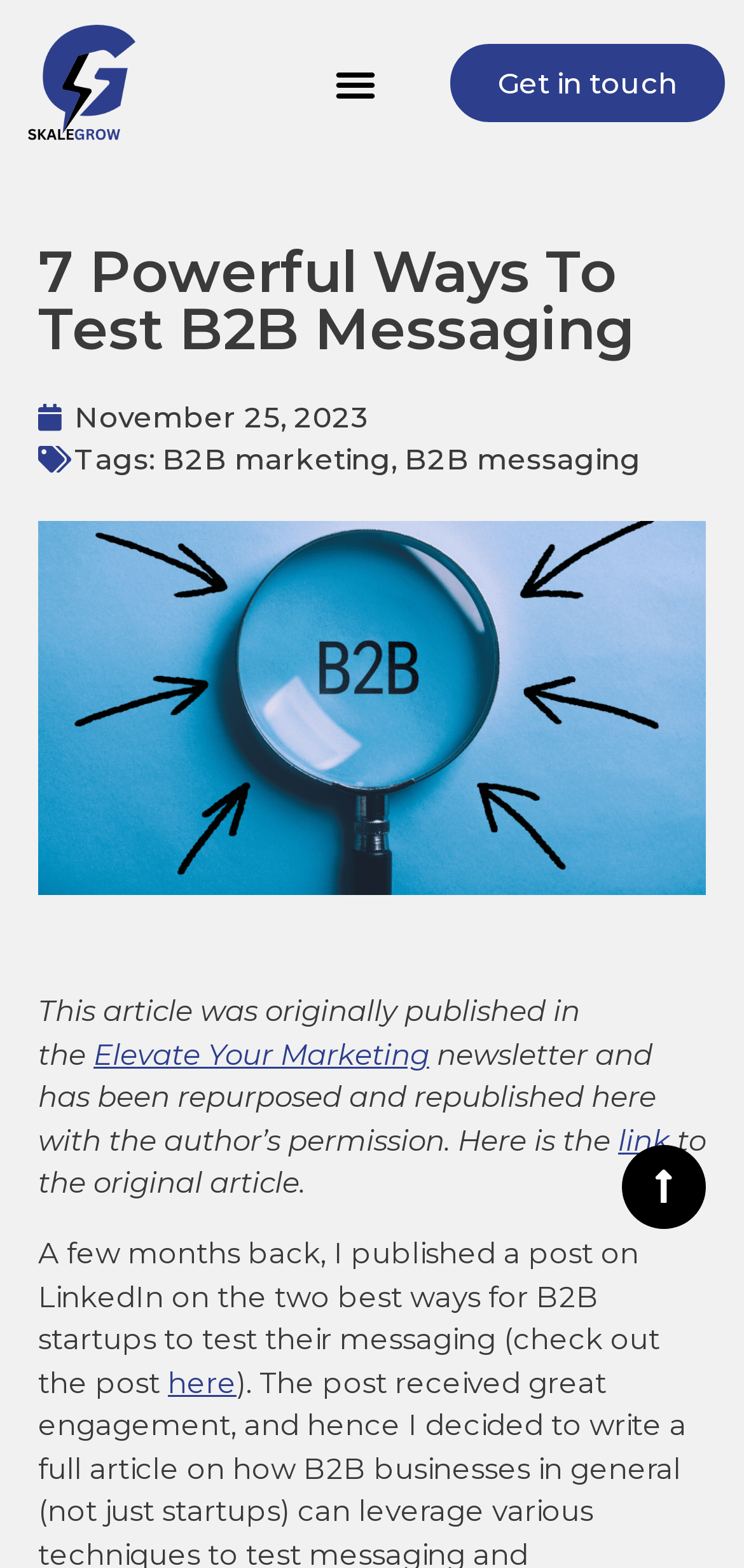Provide an in-depth description of the elements and layout of the webpage.

The webpage is about testing B2B messaging in marketing campaigns. At the top left, there is a link with no text. Next to it, a button labeled "Menu Toggle" is positioned. On the top right, a link "Get in touch" is located. 

Below the top section, a heading "7 Powerful Ways To Test B2B Messaging" is prominently displayed. Underneath the heading, a link showing the date "November 25, 2023" is positioned. To the right of the date, a static text "Tags:" is followed by two links "B2B marketing" and "B2B messaging". 

An image related to B2B marketing is placed below the date and tags section, taking up a significant portion of the page. 

Below the image, a block of text starts with "This article was originally published in the..." and includes a link to "Elevate Your Marketing" newsletter. The text continues, mentioning that the article has been repurposed and republished with the author's permission, and provides a link to the original article. 

The main content of the webpage begins with a static text "A few months back, I published a post on LinkedIn on the two best ways for B2B startups to test their messaging..." and includes a link to the post.